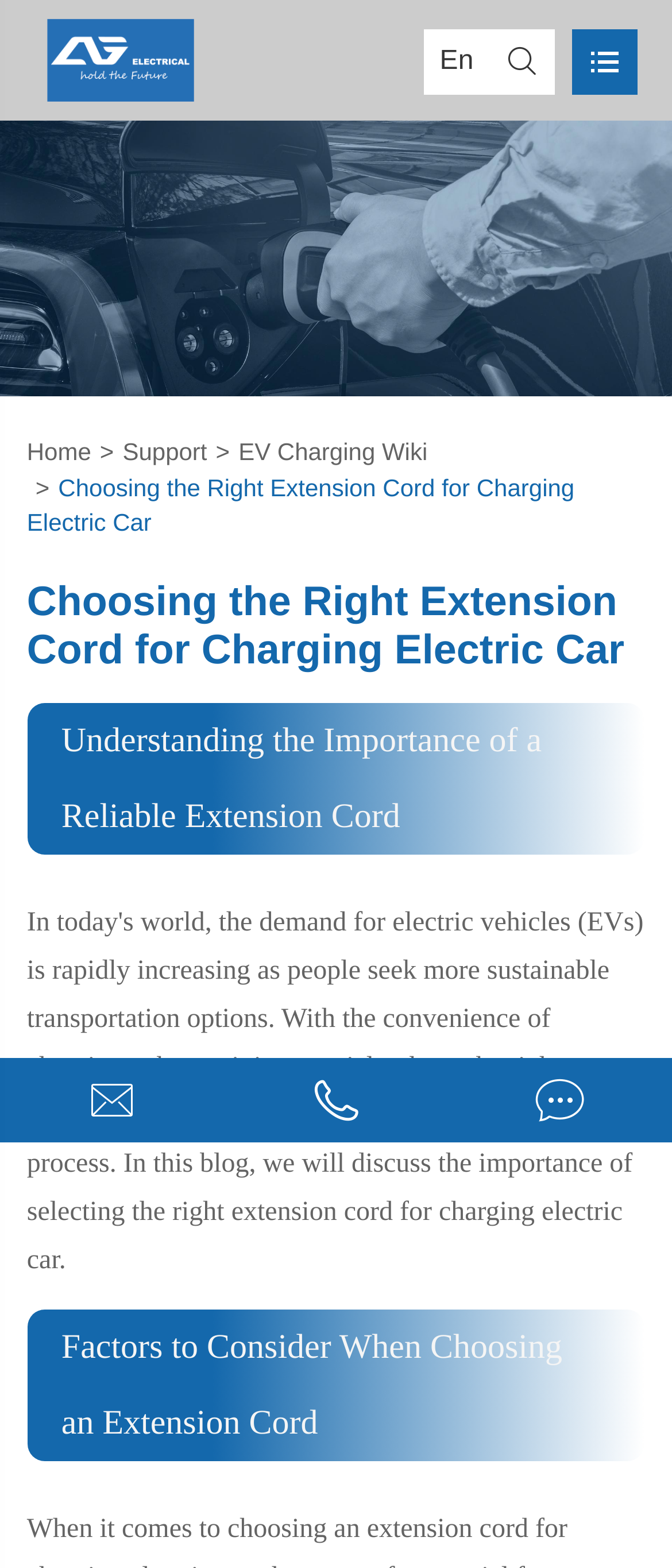Using the elements shown in the image, answer the question comprehensively: What is the company name?

The company name can be found at the top left corner of the webpage, where the logo is located, and it is also a clickable link.